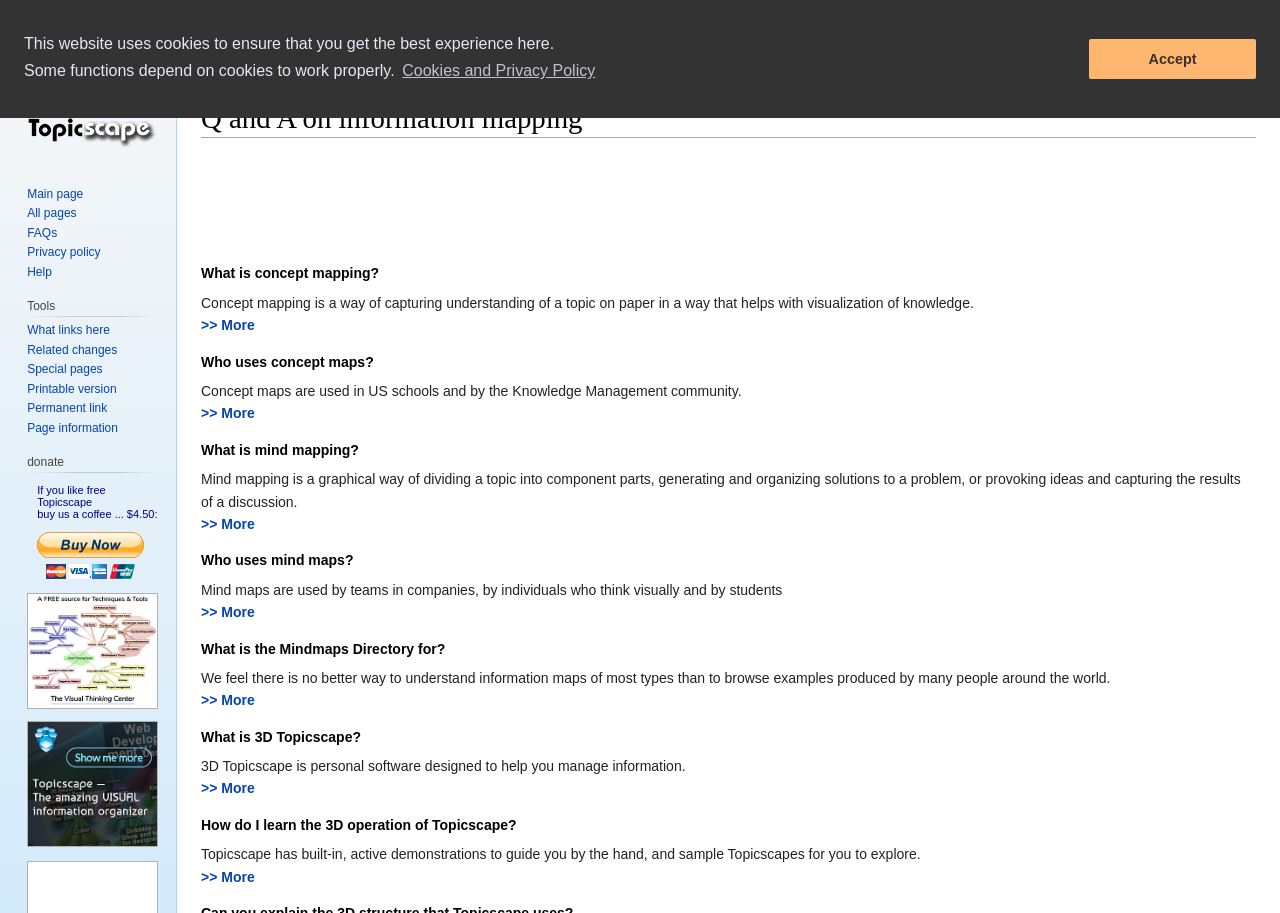Locate the bounding box for the described UI element: "title="Visit the Visual Thinking Center"". Ensure the coordinates are four float numbers between 0 and 1, formatted as [left, top, right, bottom].

[0.022, 0.703, 0.123, 0.721]